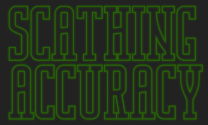Describe all the aspects of the image extensively.

The image prominently features the bold and stylized text "SCATHING ACCURACY," rendered in a bright green color against a dark background. This striking visual design captures the essence of the brand associated with sharp, insightful commentary, likely related to media or entertainment reviews. The typography suggests a blend of modernity and assertiveness, making it suitable for a platform that critiques various subjects with a humorous or critical eye. The overall aesthetic is evocative of a vibrant and engaging online presence, inviting viewers to explore content that may challenge conventional perspectives.